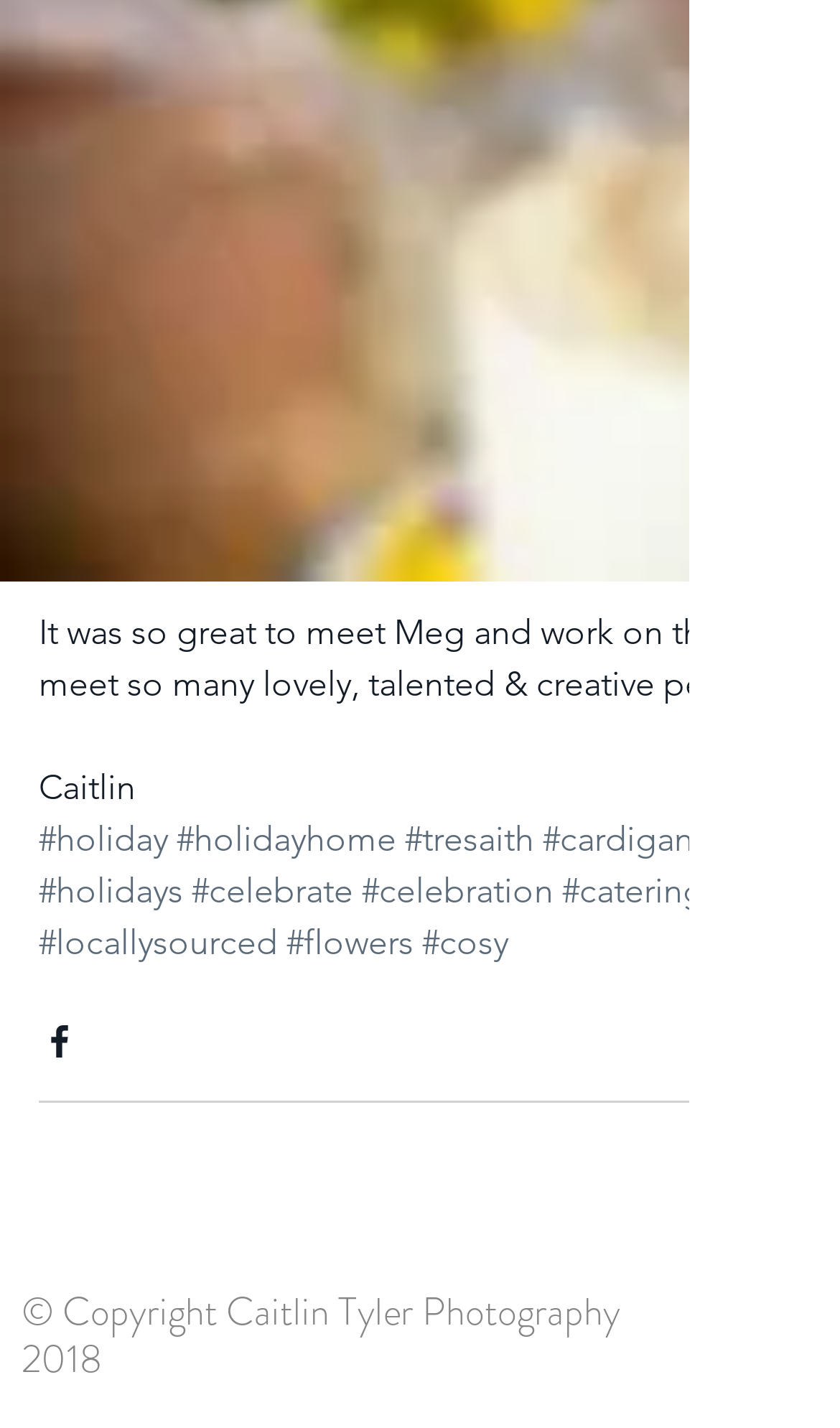Identify the bounding box coordinates of the specific part of the webpage to click to complete this instruction: "Click on the 'holiday' link".

[0.046, 0.573, 0.2, 0.601]